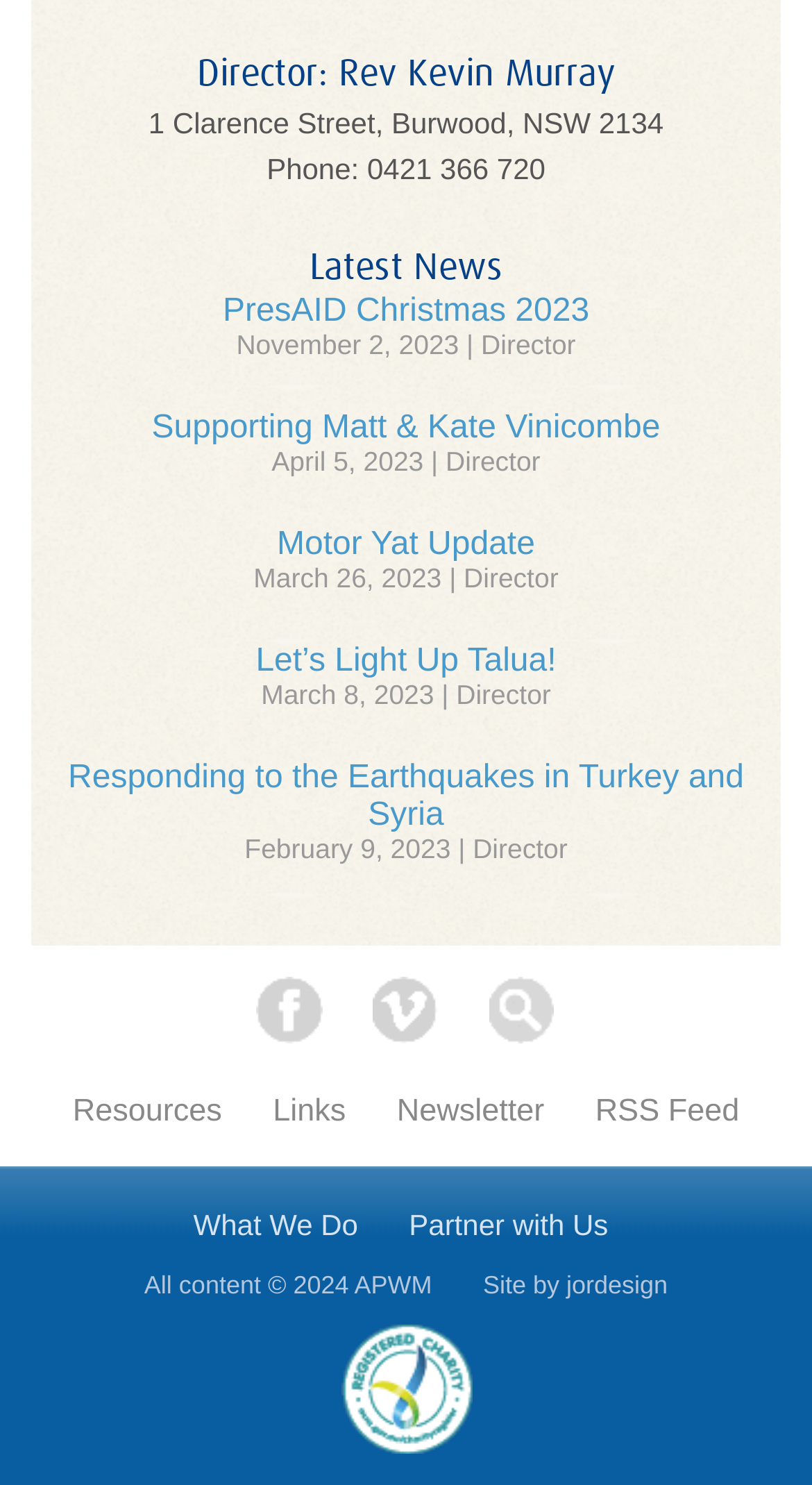Please determine the bounding box coordinates of the area that needs to be clicked to complete this task: 'Search for something'. The coordinates must be four float numbers between 0 and 1, formatted as [left, top, right, bottom].

[0.604, 0.658, 0.686, 0.703]